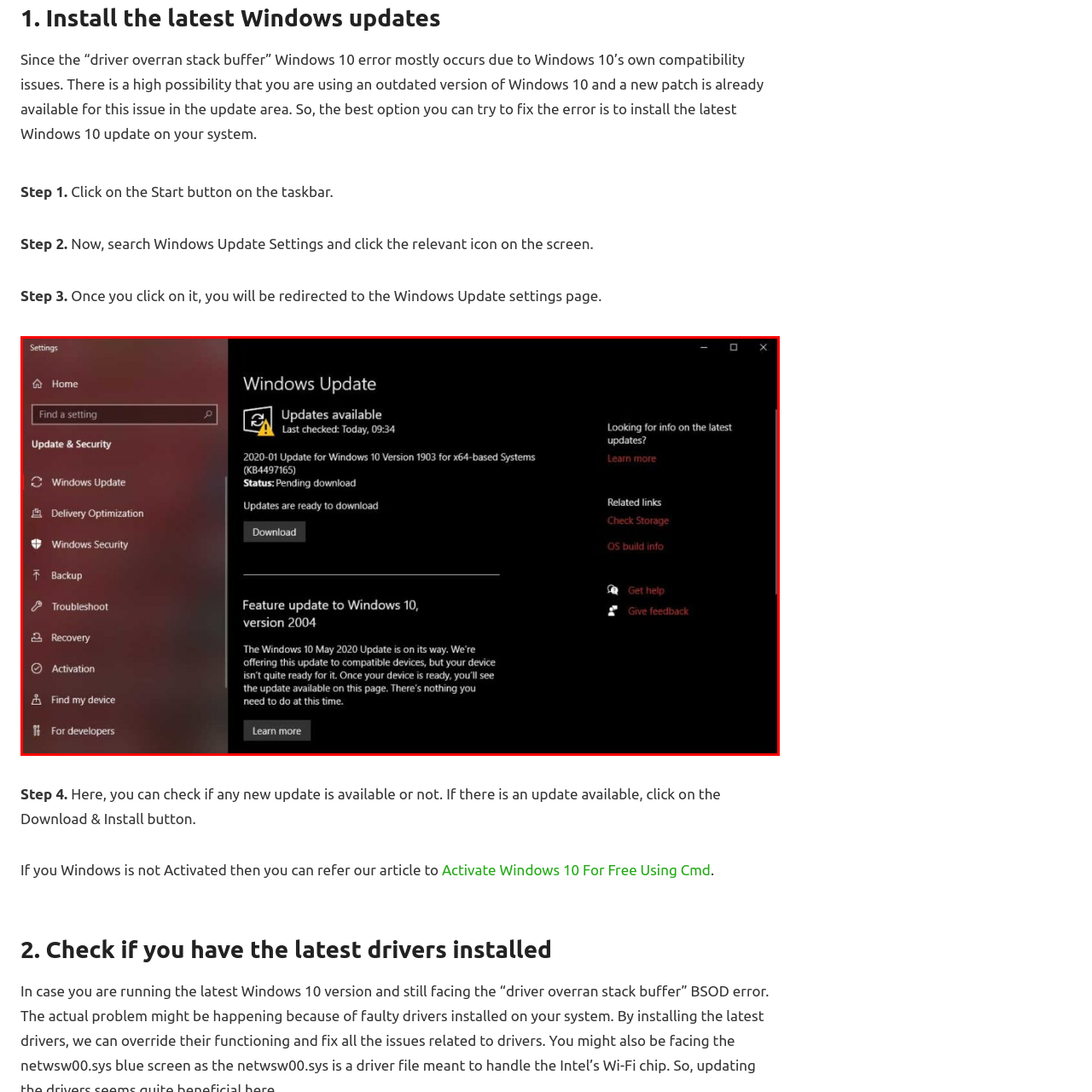Give a detailed account of the picture within the red bounded area.

The image displays the Windows Update settings interface on a Windows 10 PC. It prominently shows an alert indicating "Updates available," with the last check time noted as "Today, 09:34." Below the alert, details of the specific update are provided, mentioning the "2020-01 Update for Windows 10 Version 1903 for x64-based Systems (KB4497165)" and its status as "Pending download." A button labeled "Download" is available for initiating the update download process.

Additionally, the interface notes an upcoming "Feature update to Windows 10, version 2004," with a description explaining that this update is being offered to compatible devices and states, "Once your device is ready, you’ll see the update available on this page." Other elements in the settings window include links for further information, related settings for storage and OS build info, and options for assistance and providing feedback. The overall design of the window reflects a dark theme consistent with modern Windows aesthetics, emphasizing usability and accessibility for users seeking to update their system.